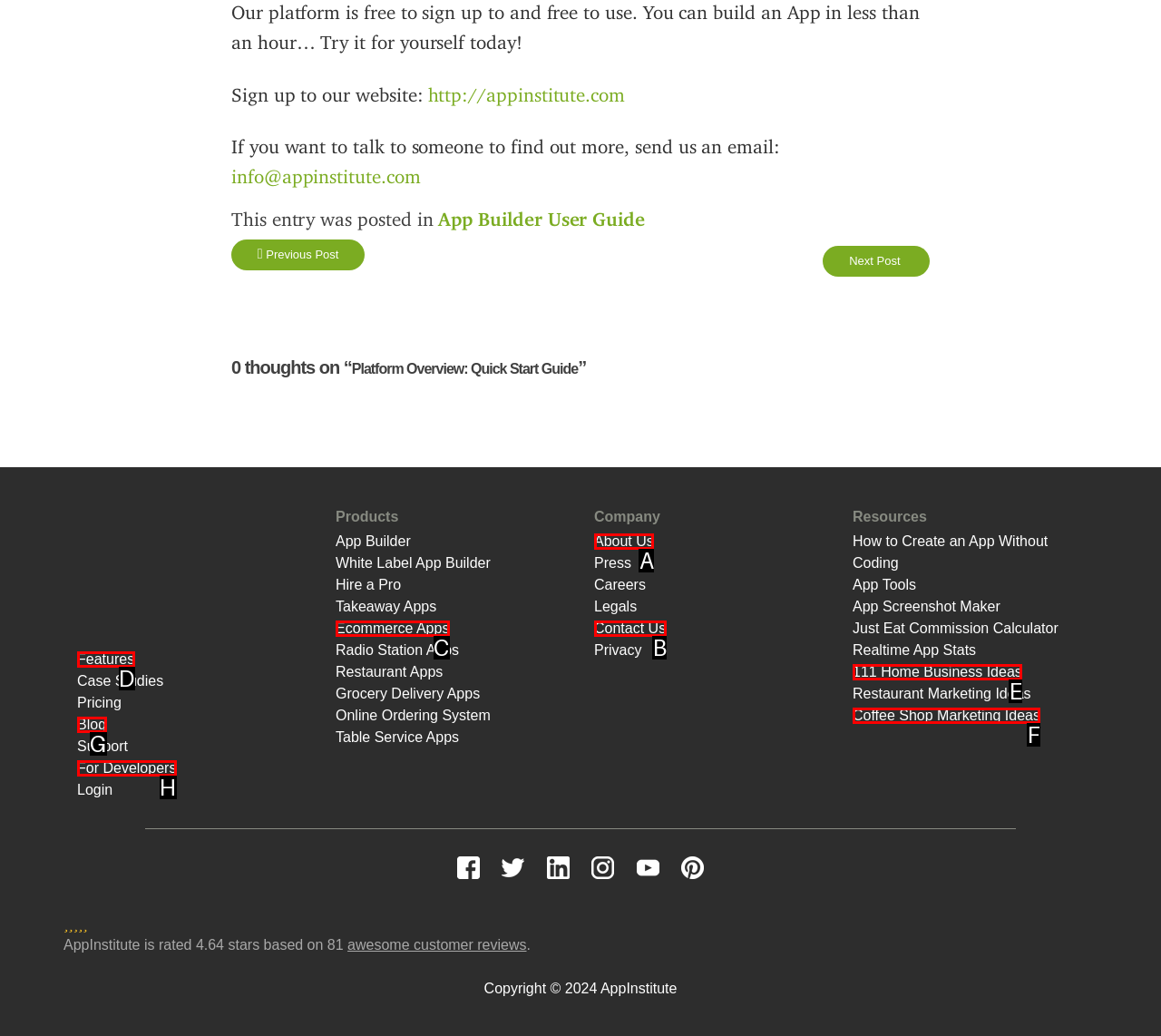Specify which HTML element I should click to complete this instruction: Click on the 'HOME' link Answer with the letter of the relevant option.

None